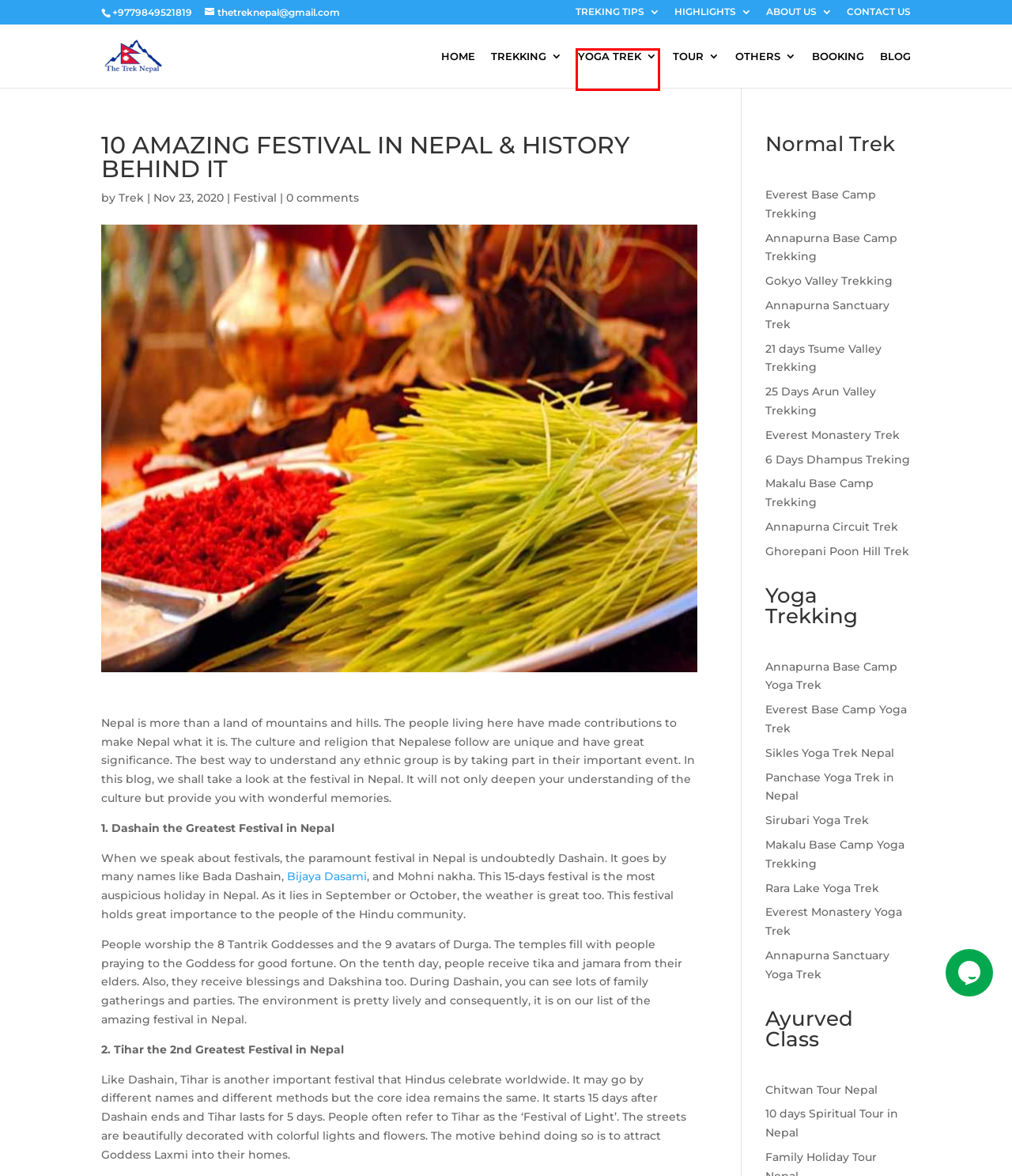With the provided screenshot showing a webpage and a red bounding box, determine which webpage description best fits the new page that appears after clicking the element inside the red box. Here are the options:
A. Yoga Trek In Nepal | Trekking To High Himalayas Of Nepal
B. Trekking In Nepal |Spiritual Trek To Nepal | Yoga Trek In Nepal - The Trek Nepal
C. 10 Days Spiritual Tour In Nepal - The Trek Nepal
D. Contact Us | The Trek Nepal
E. Trekking Archives | The Trek Nepal
F. Festival Archives | The Trek Nepal
G. Blog | The Trek Nepal
H. Booking | The Trek Nepal

A